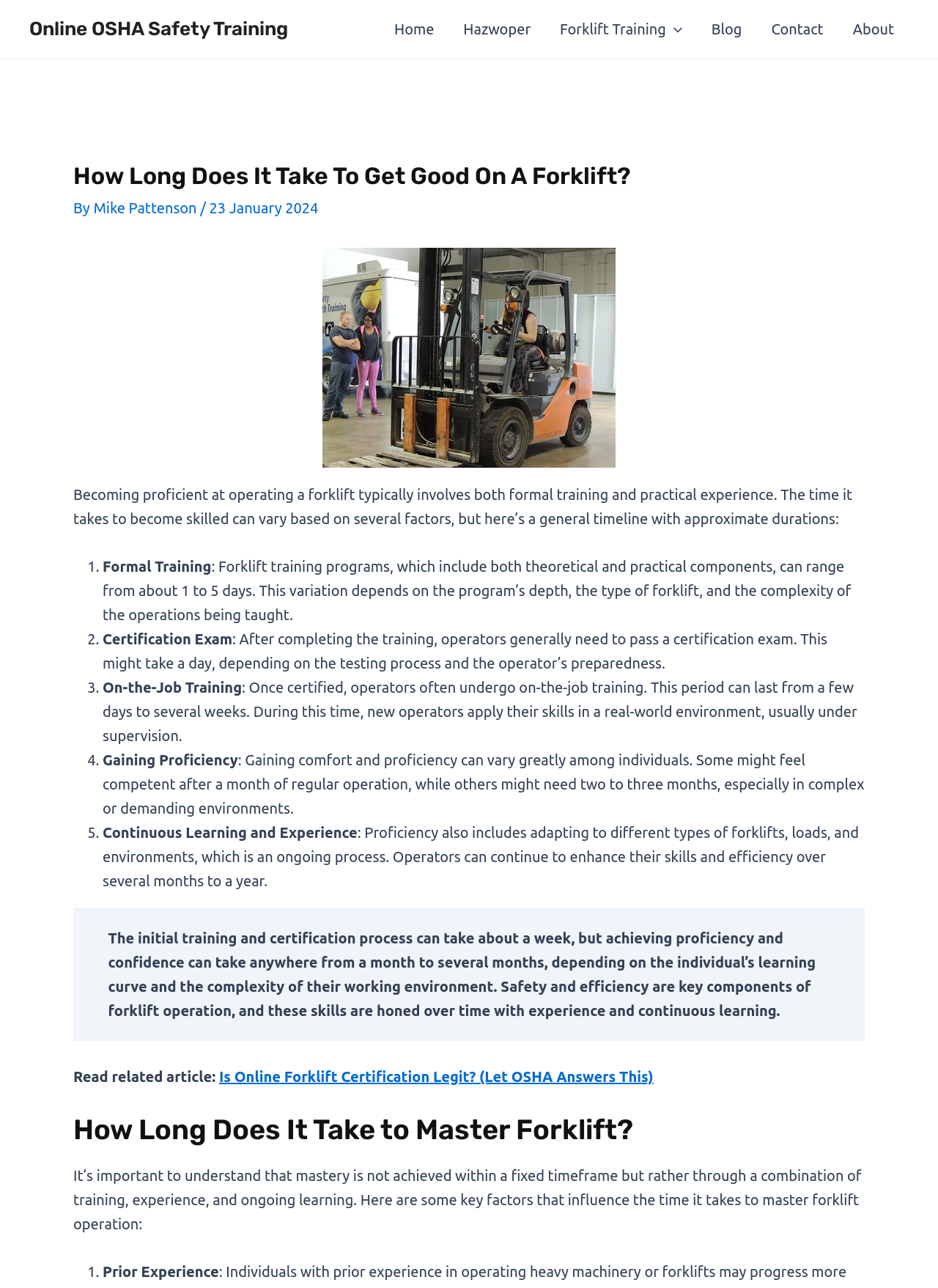Can you provide the bounding box coordinates for the element that should be clicked to implement the instruction: "Click on the 'Home' link"?

[0.405, 0.0, 0.478, 0.046]